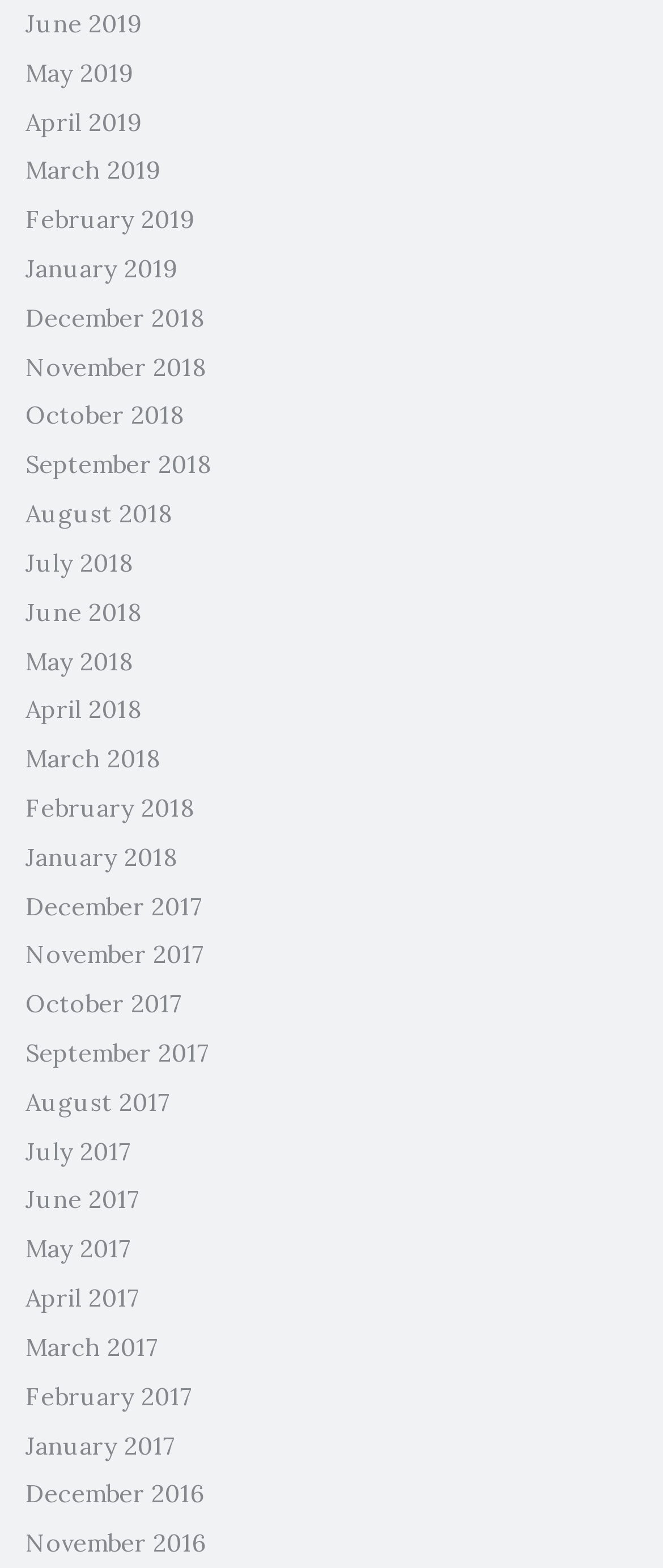Using the provided element description, identify the bounding box coordinates as (top-left x, top-left y, bottom-right x, bottom-right y). Ensure all values are between 0 and 1. Description: January 2018

[0.038, 0.537, 0.267, 0.556]